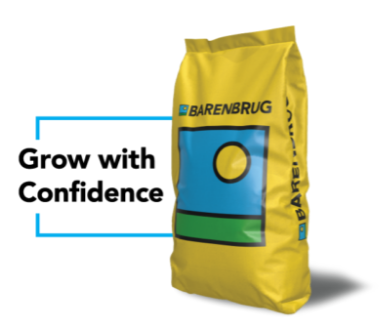What is the shape of the graphic on the bag?
Examine the image and provide an in-depth answer to the question.

The caption describes the graphic on the bag as a 'blue circle and green base', implying that the shape of the graphic is a circle.